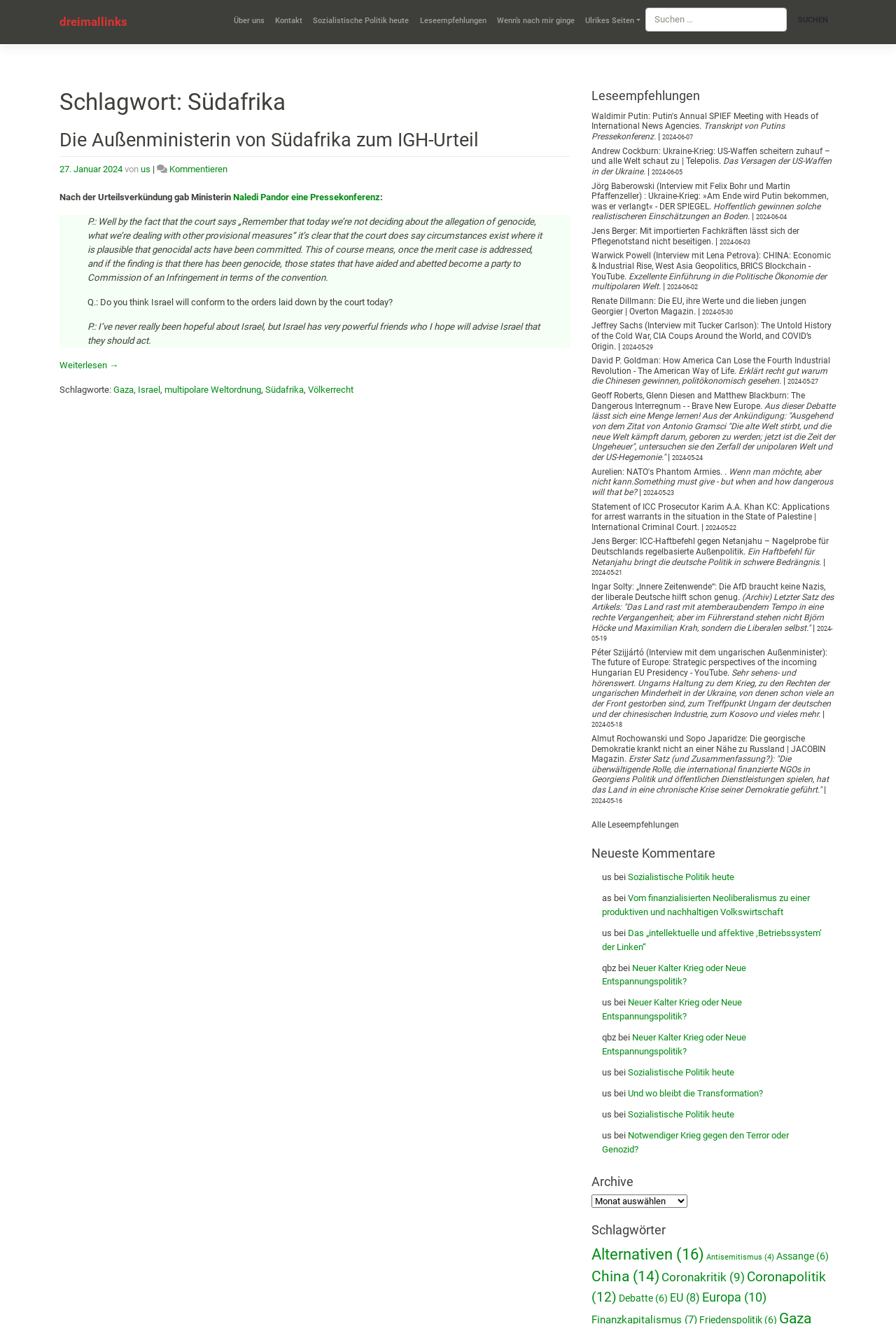Locate the bounding box coordinates of the element that should be clicked to execute the following instruction: "search for something".

[0.721, 0.006, 0.934, 0.028]